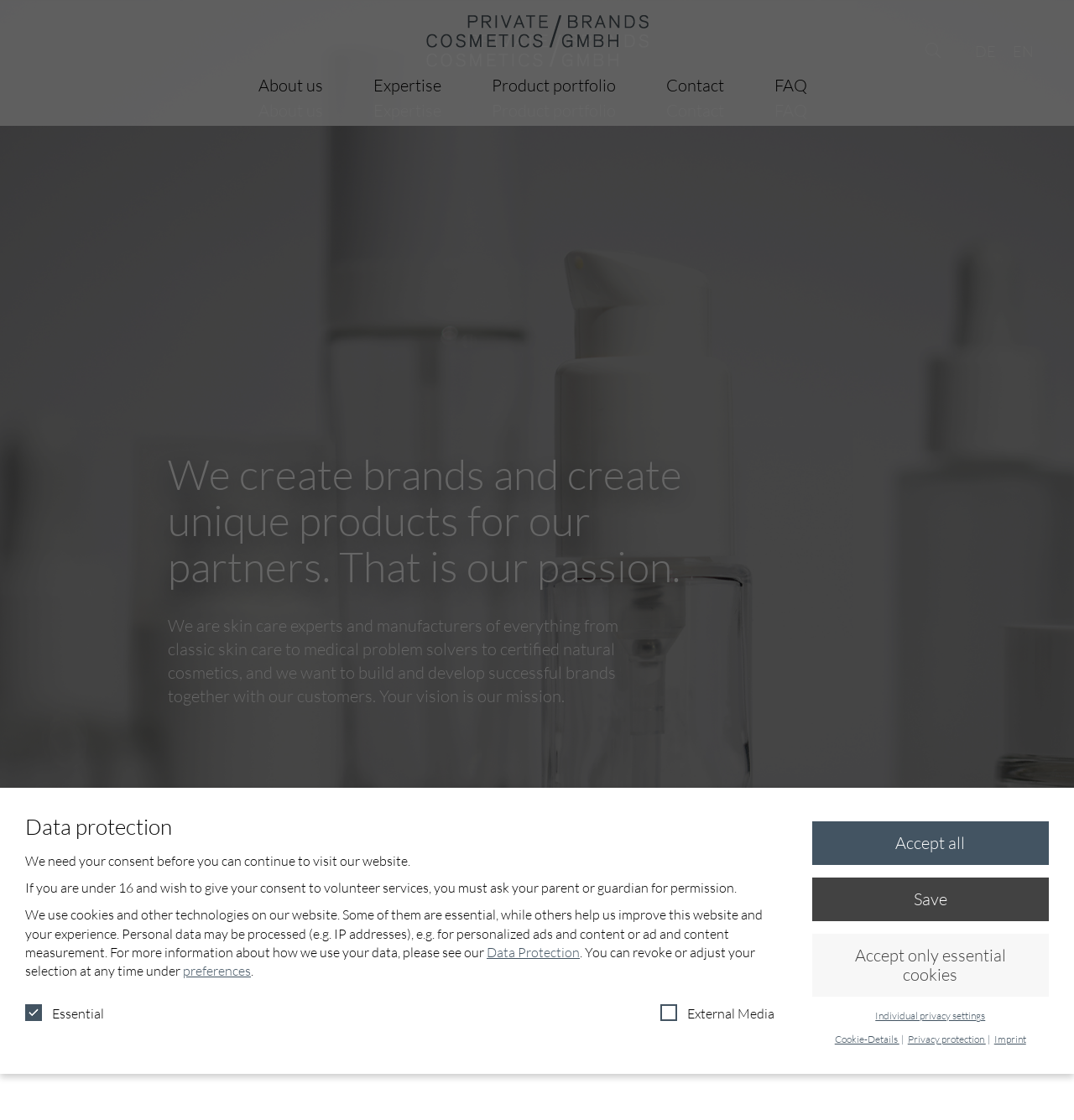Please predict the bounding box coordinates of the element's region where a click is necessary to complete the following instruction: "Select the DE language". The coordinates should be represented by four float numbers between 0 and 1, i.e., [left, top, right, bottom].

[0.9, 0.033, 0.935, 0.057]